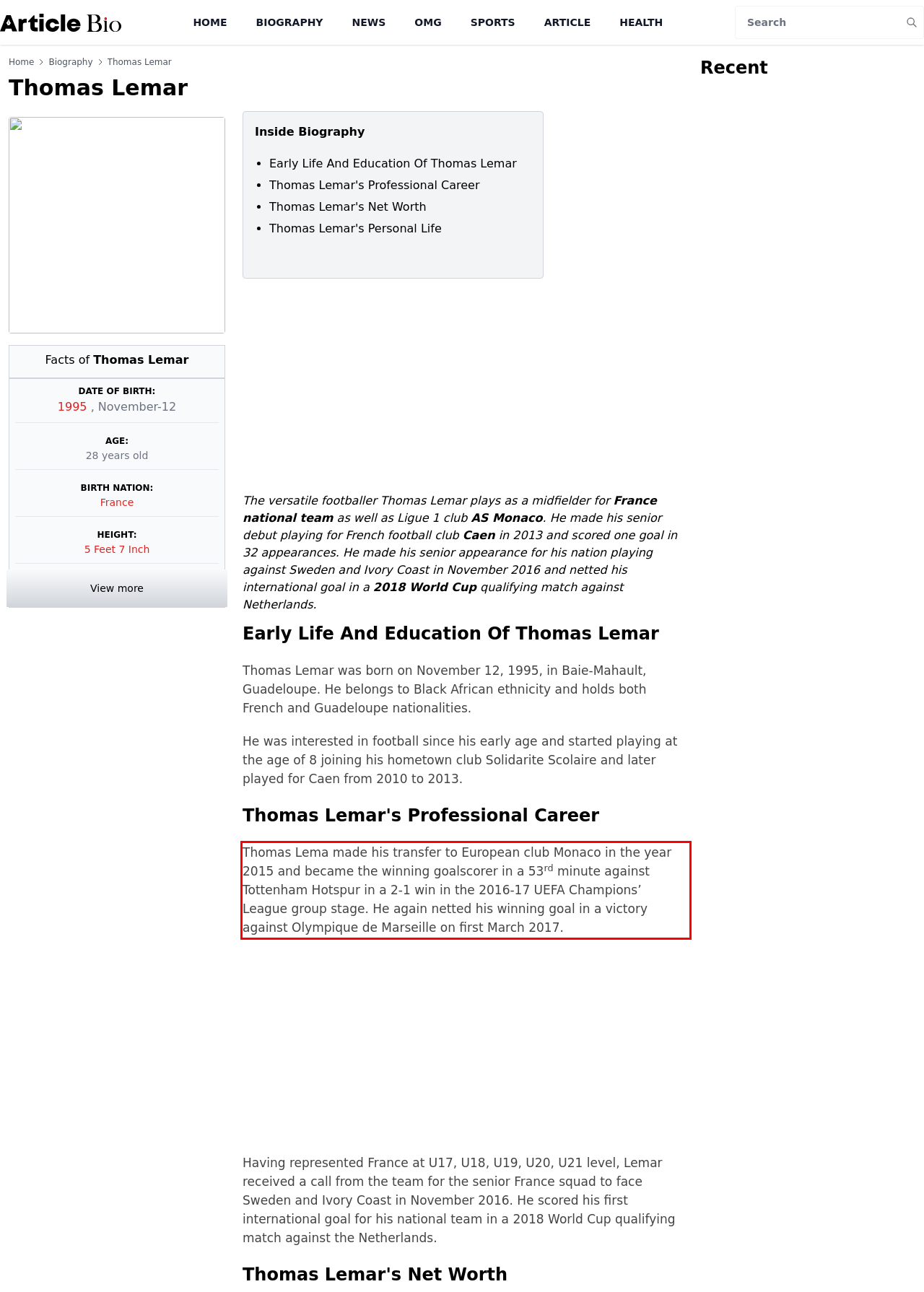Identify the text inside the red bounding box in the provided webpage screenshot and transcribe it.

Thomas Lema made his transfer to European club Monaco in the year 2015 and became the winning goalscorer in a 53rd minute against Tottenham Hotspur in a 2-1 win in the 2016-17 UEFA Champions’ League group stage. He again netted his winning goal in a victory against Olympique de Marseille on first March 2017.